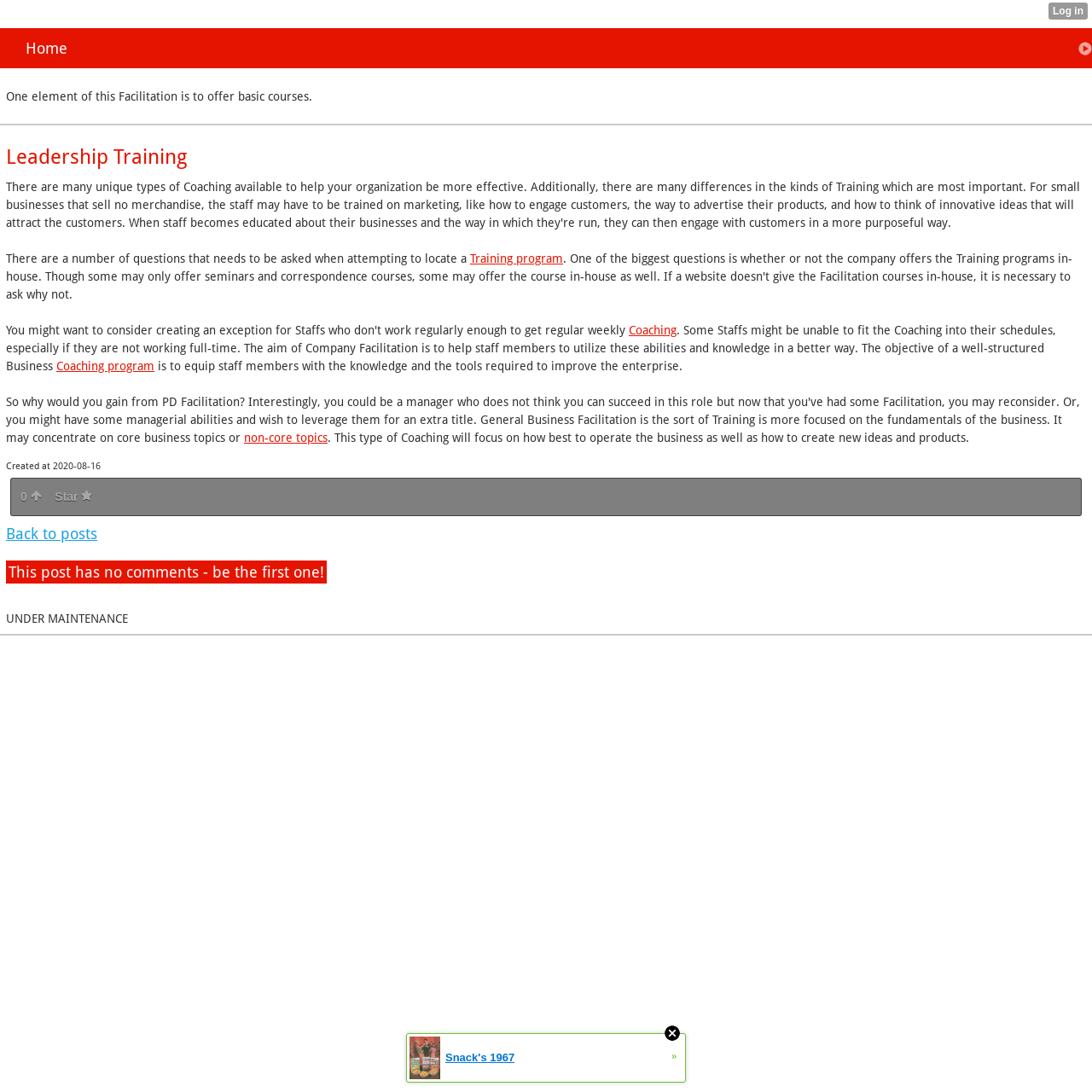Please find the bounding box coordinates of the element that you should click to achieve the following instruction: "read about company facilitation". The coordinates should be presented as four float numbers between 0 and 1: [left, top, right, bottom].

[0.005, 0.296, 0.967, 0.341]